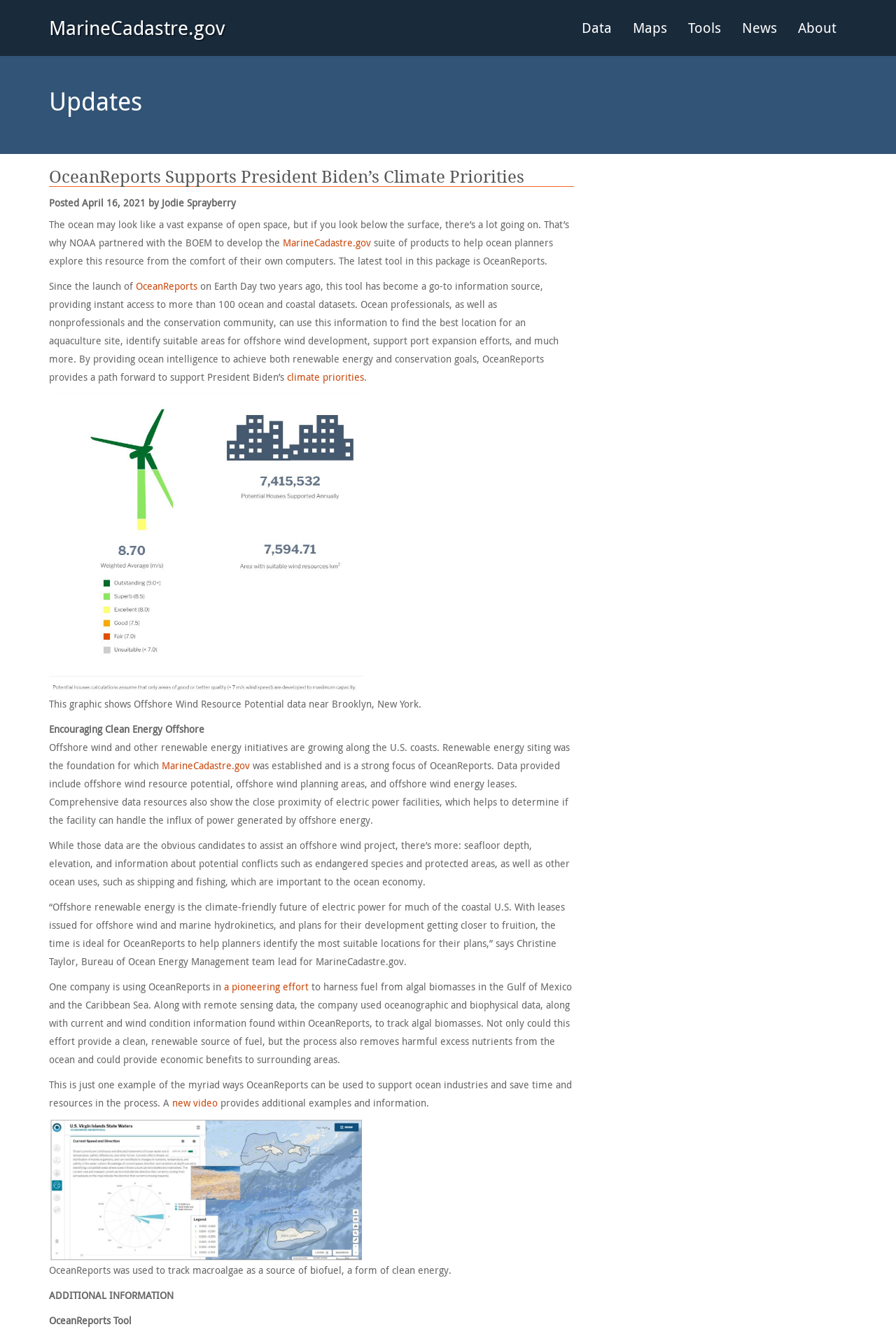Show the bounding box coordinates of the element that should be clicked to complete the task: "Click on the 'Data' link".

[0.638, 0.0, 0.695, 0.042]